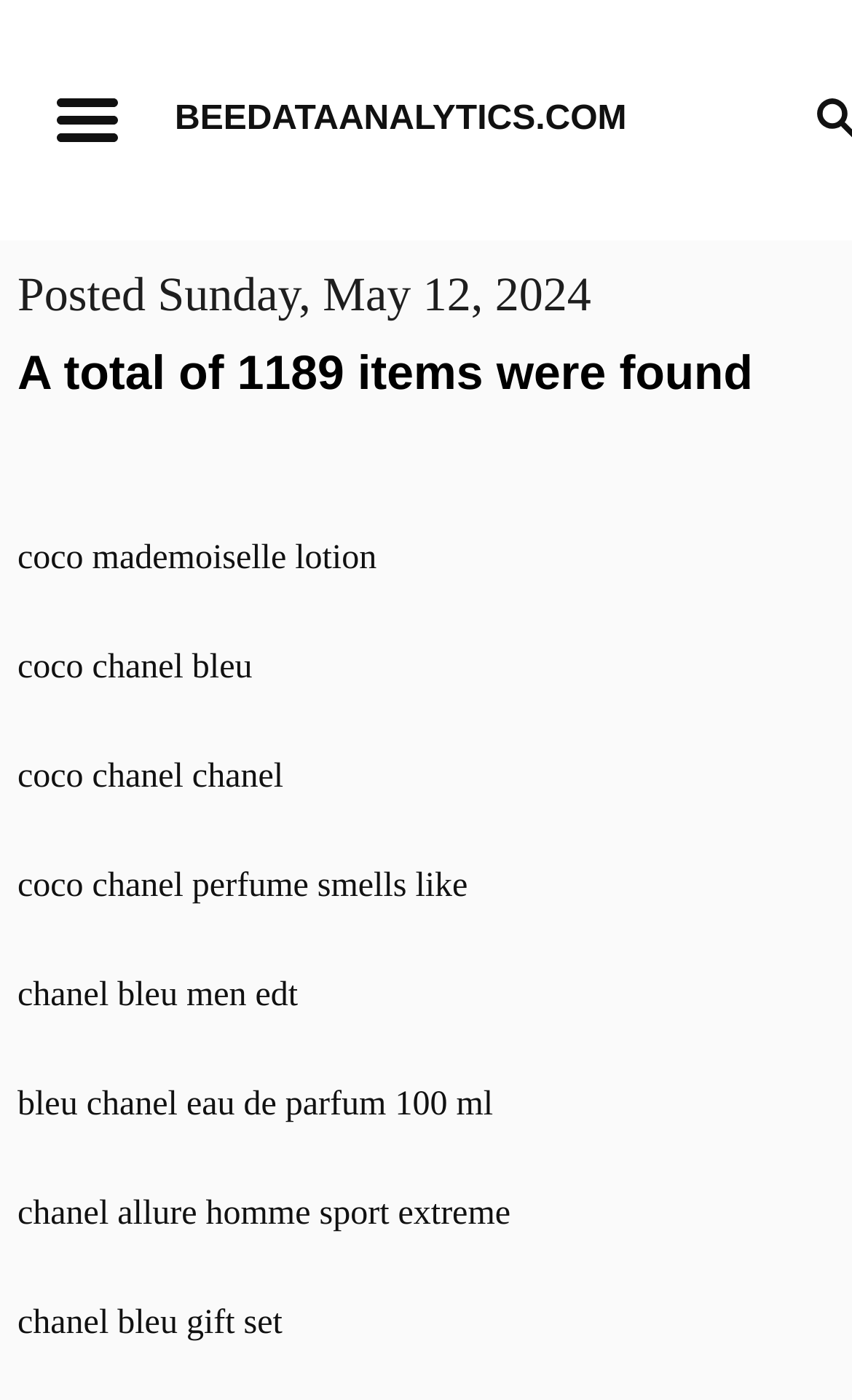Provide a short answer using a single word or phrase for the following question: 
What is the last item listed?

chanel bleu gift set